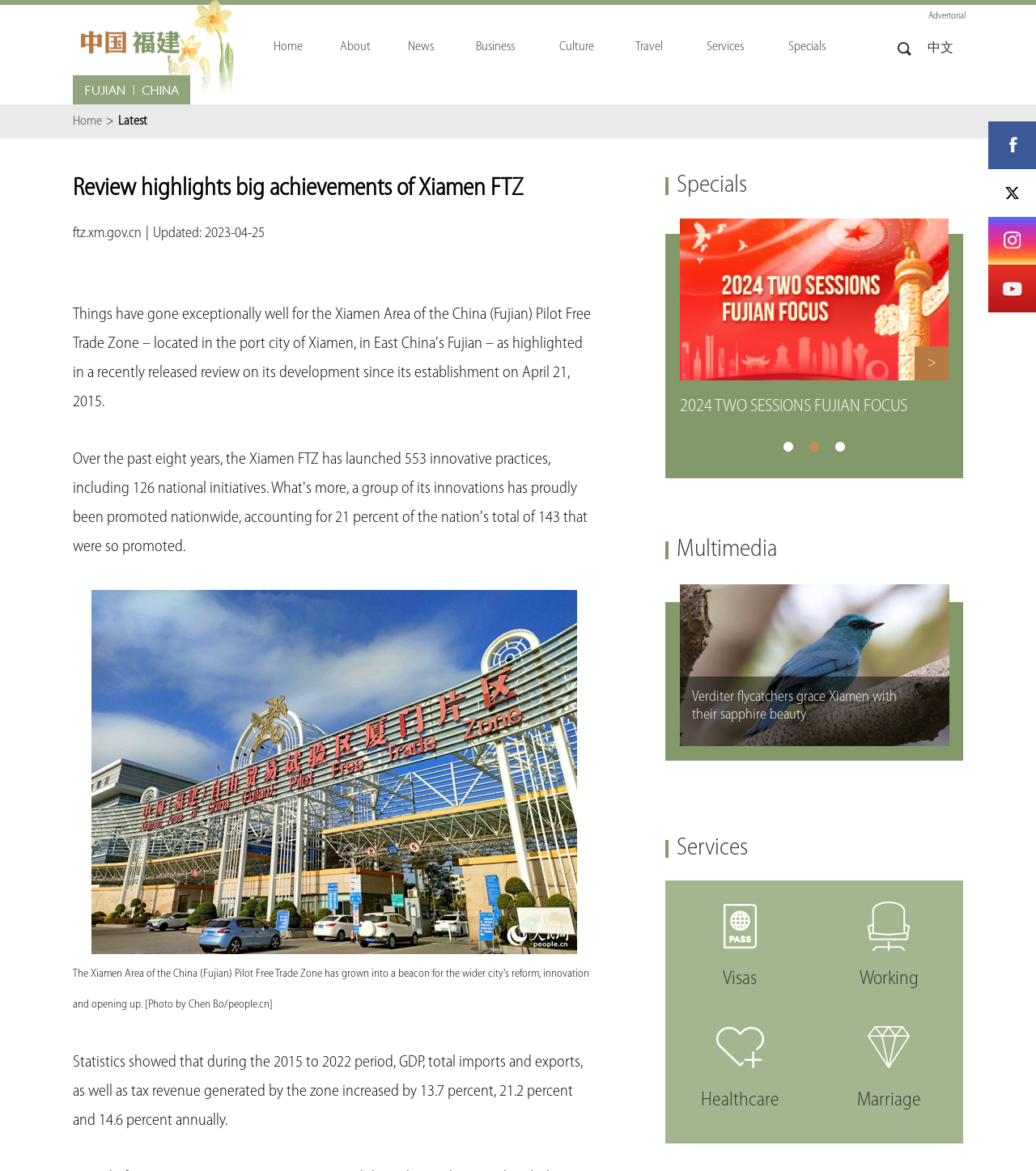From the given element description: "Gift Certificates", find the bounding box for the UI element. Provide the coordinates as four float numbers between 0 and 1, in the order [left, top, right, bottom].

None